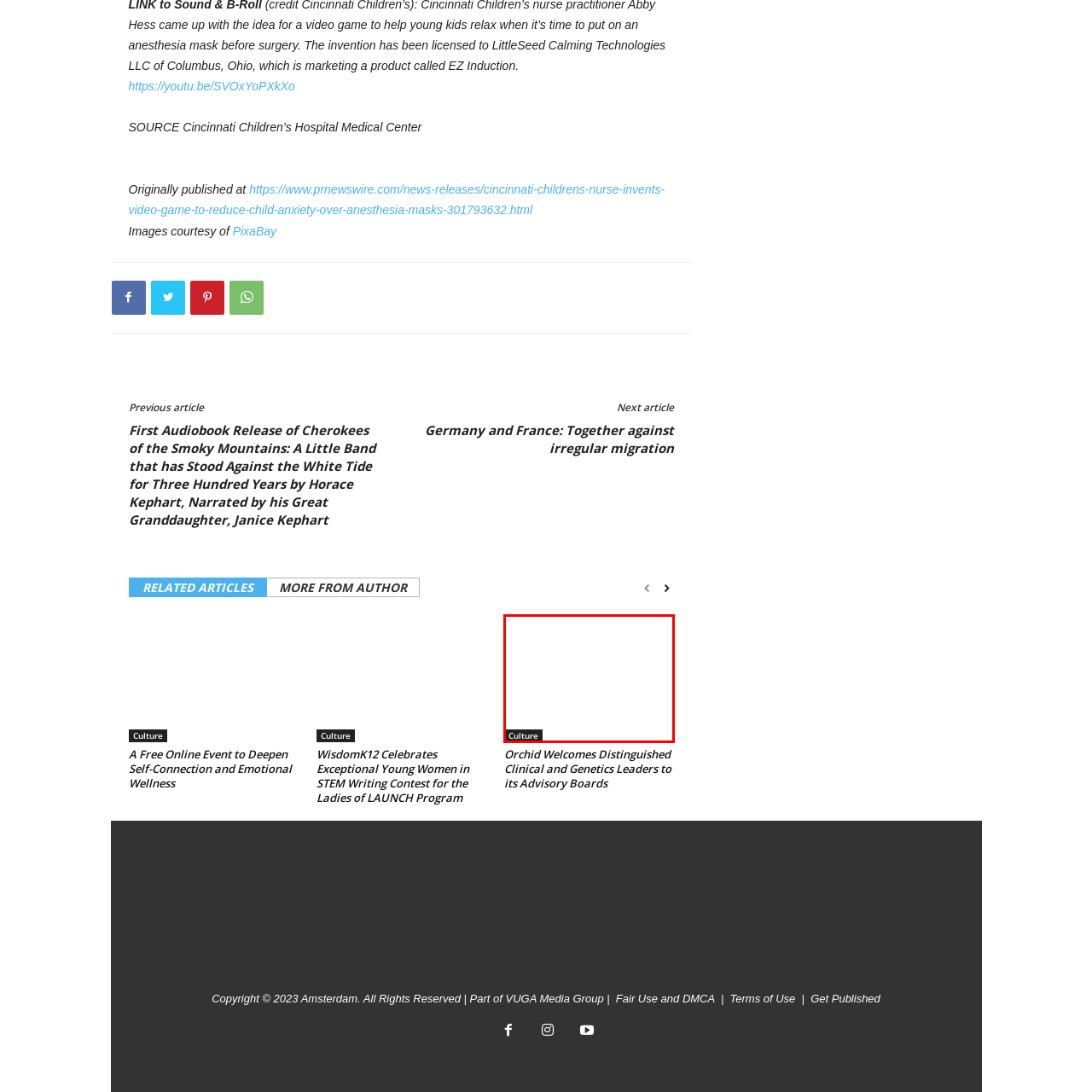Create an extensive caption describing the content of the image outlined in red.

The image highlights a link titled "Culture," serving as a navigational element for readers interested in exploring articles related to cultural topics. This link is part of a broader context that includes various discussions and features about cultural events and insights, housed on a webpage that also promotes other relevant articles and events. The layout suggests an emphasis on engaging content aimed at enhancing awareness and appreciation of cultural themes, directly encouraging readers to delve deeper into the subject matter.